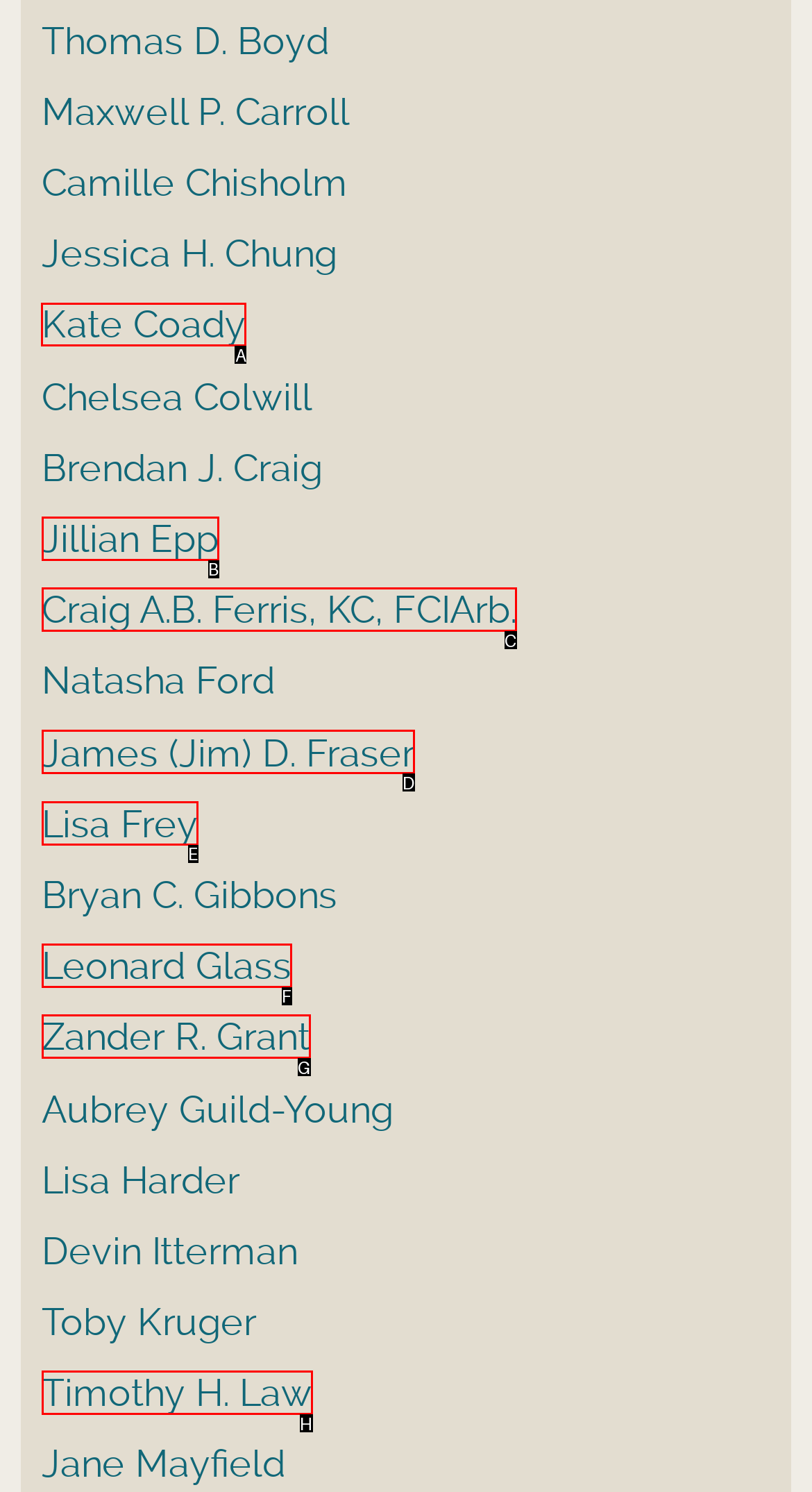Tell me which one HTML element you should click to complete the following task: Click on the 'Learn how your comment data is processed' link
Answer with the option's letter from the given choices directly.

None